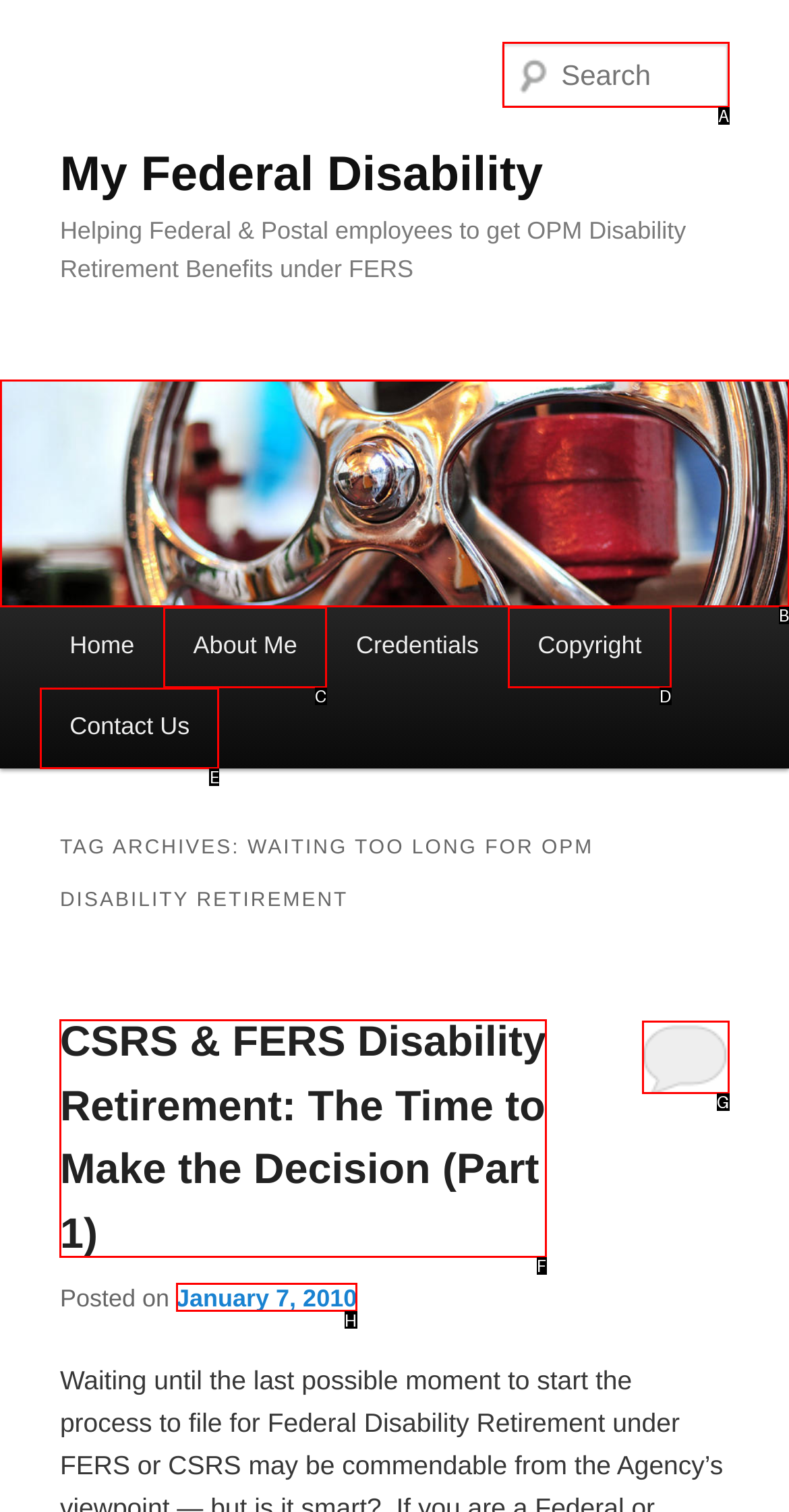Which letter corresponds to the correct option to complete the task: search for something?
Answer with the letter of the chosen UI element.

A